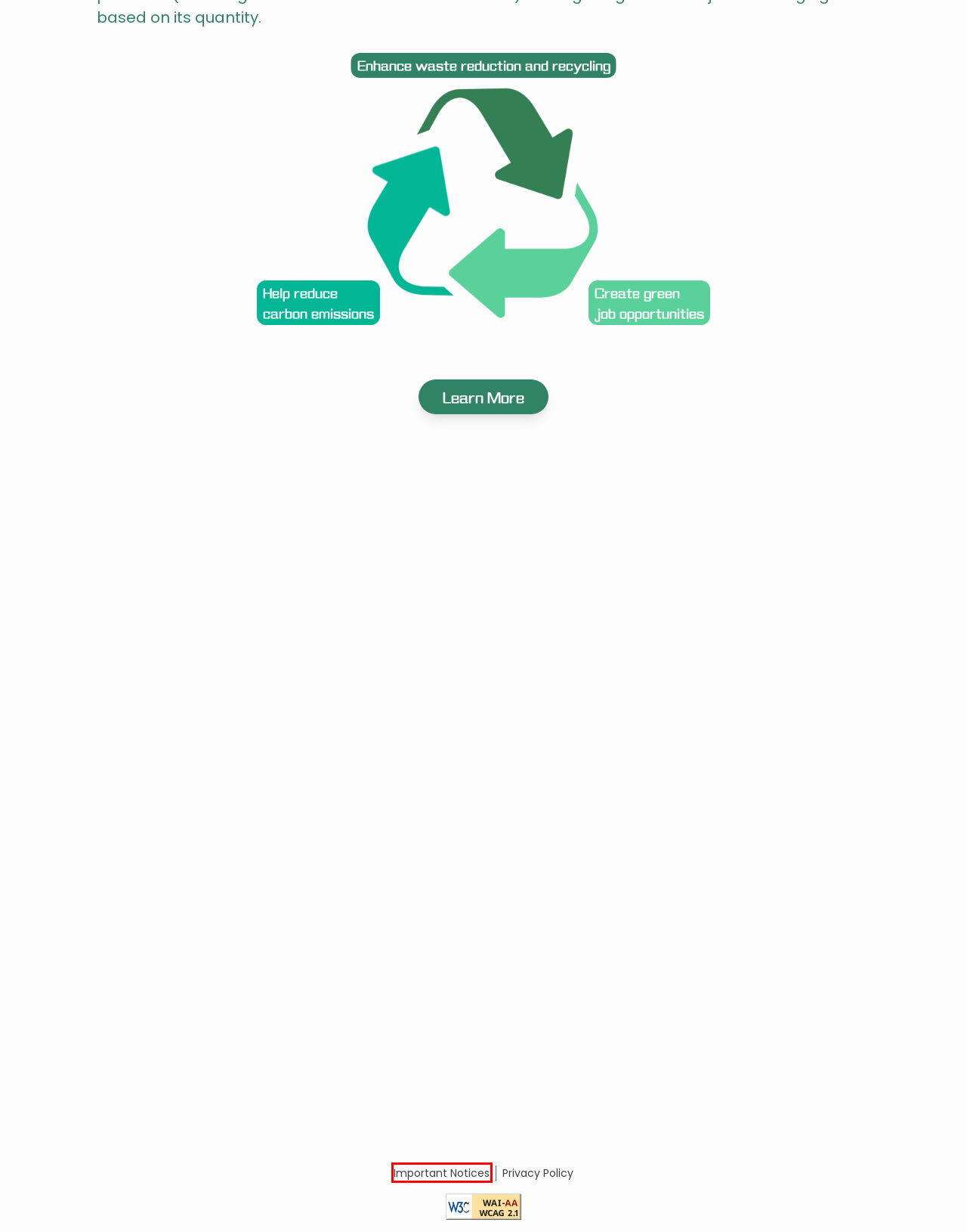You see a screenshot of a webpage with a red bounding box surrounding an element. Pick the webpage description that most accurately represents the new webpage after interacting with the element in the red bounding box. The options are:
A. Legislations - MSW Charging
B. Web Content Accessibility Guidelines (WCAG) 2.1
C. Privacy Policy - MSW Charging
D. 政務司副司長出席立法會環境事務委員會及食物安全及環境衞生事務委員會聯席會議就都市固體廢物收費「先行先試」計劃報告開場發言 (Chinese Only) - MSW Charging
E. Latest News - MSW Charging
F. Important Notices - MSW Charging
G. 環境及生態局局長在立法會環境事務委員會及食物安全及環境衞生事務委員會聯席會議開場發言 (Chinese Only) - MSW Charging
H. Recycling Support - MSW Charging

F